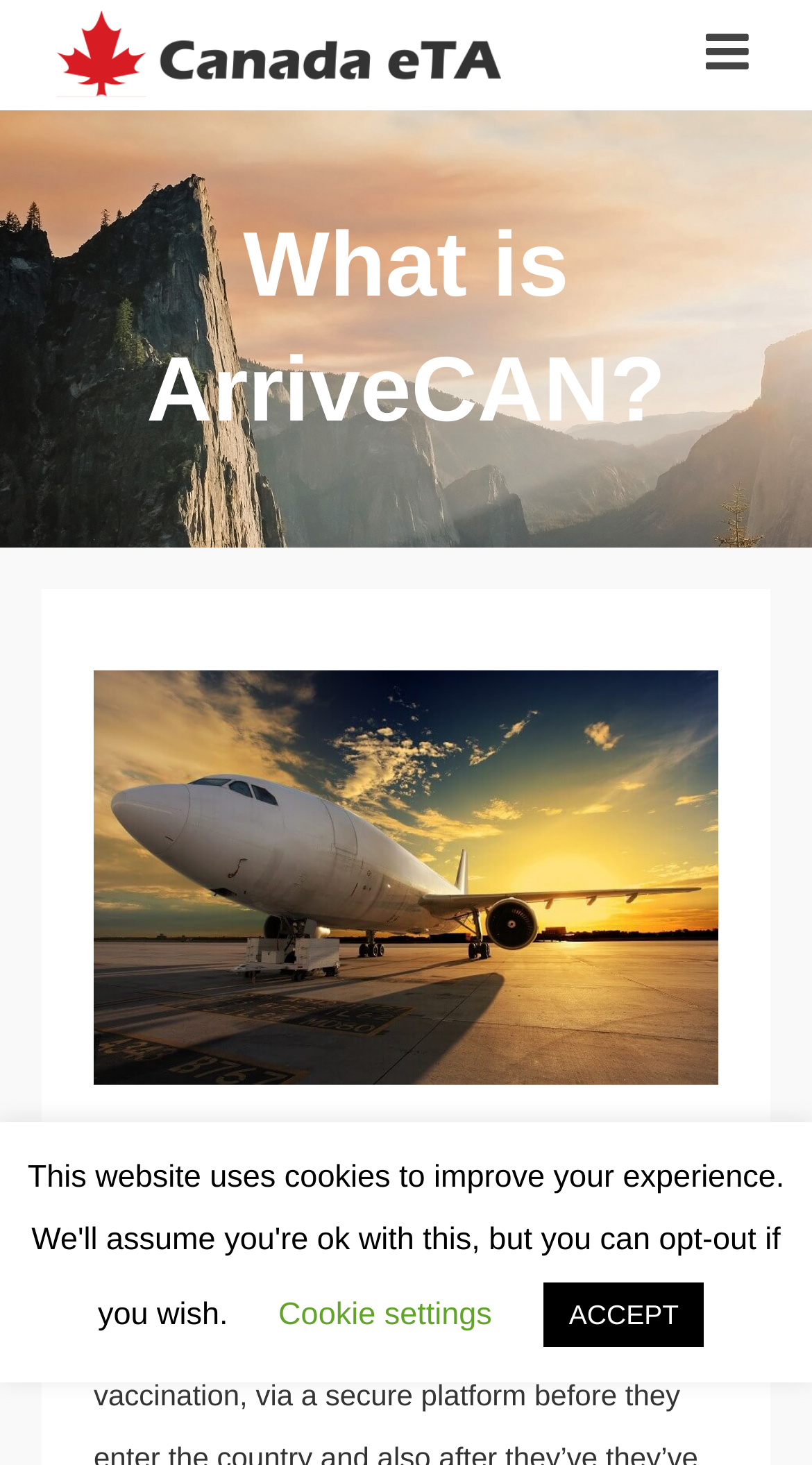Bounding box coordinates must be specified in the format (top-left x, top-left y, bottom-right x, bottom-right y). All values should be floating point numbers between 0 and 1. What are the bounding box coordinates of the UI element described as: multilayer PCB

None